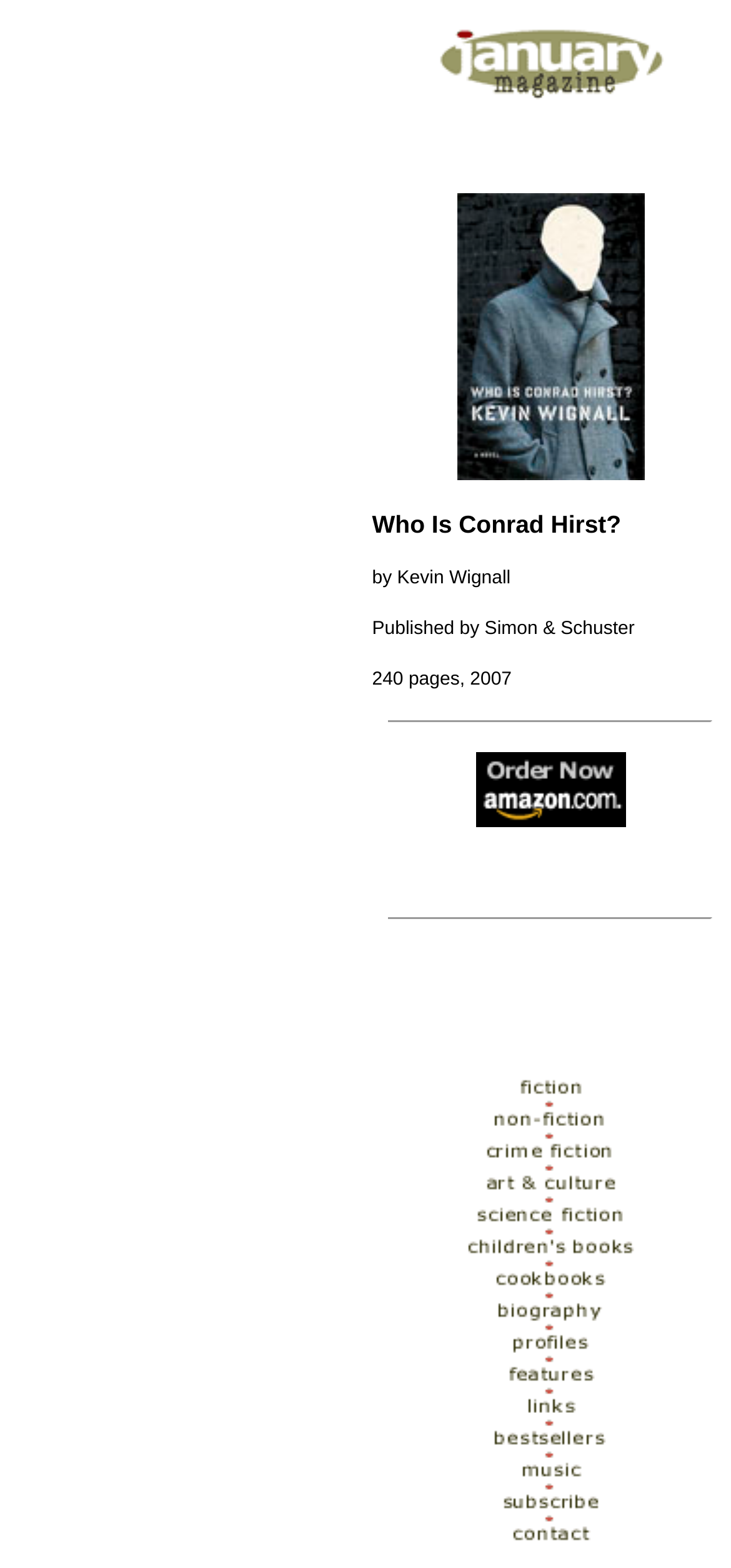How many pages does the book have?
Based on the screenshot, provide a one-word or short-phrase response.

240 pages